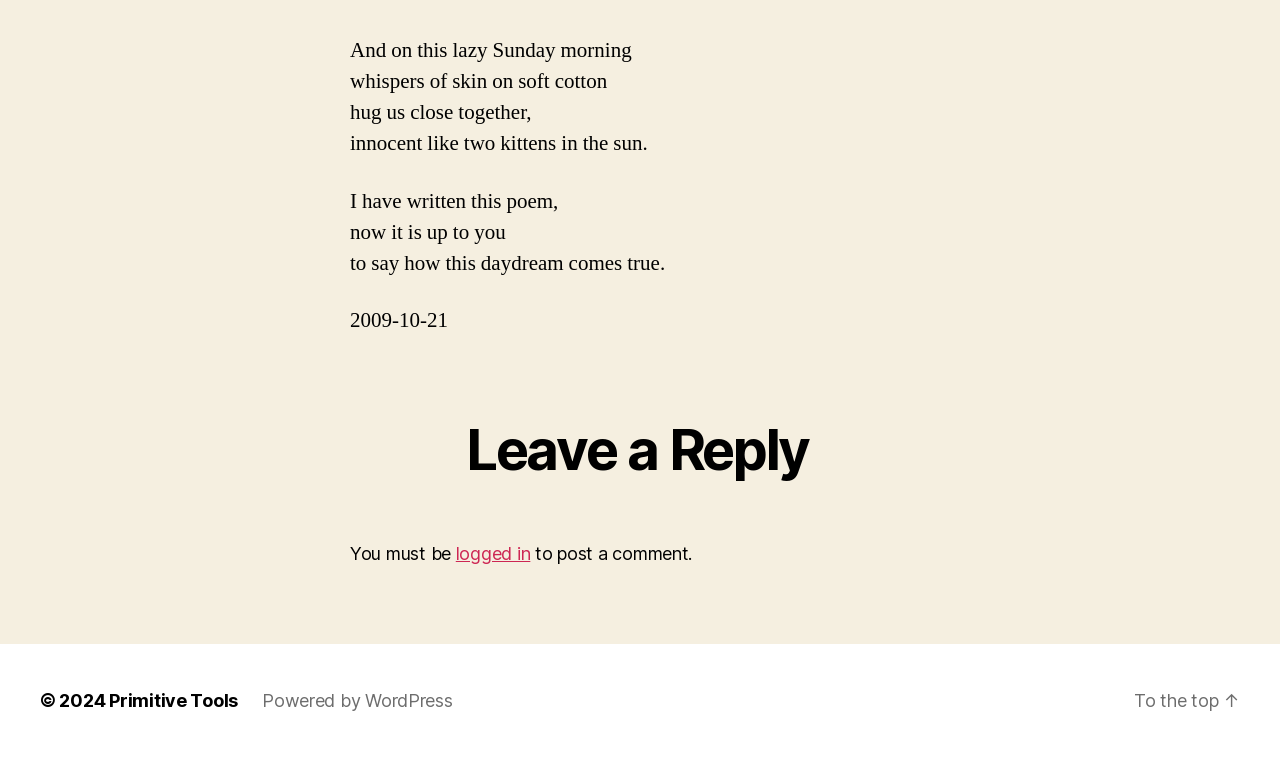Give a one-word or short-phrase answer to the following question: 
What is the purpose of the 'To the top' link?

To scroll to the top